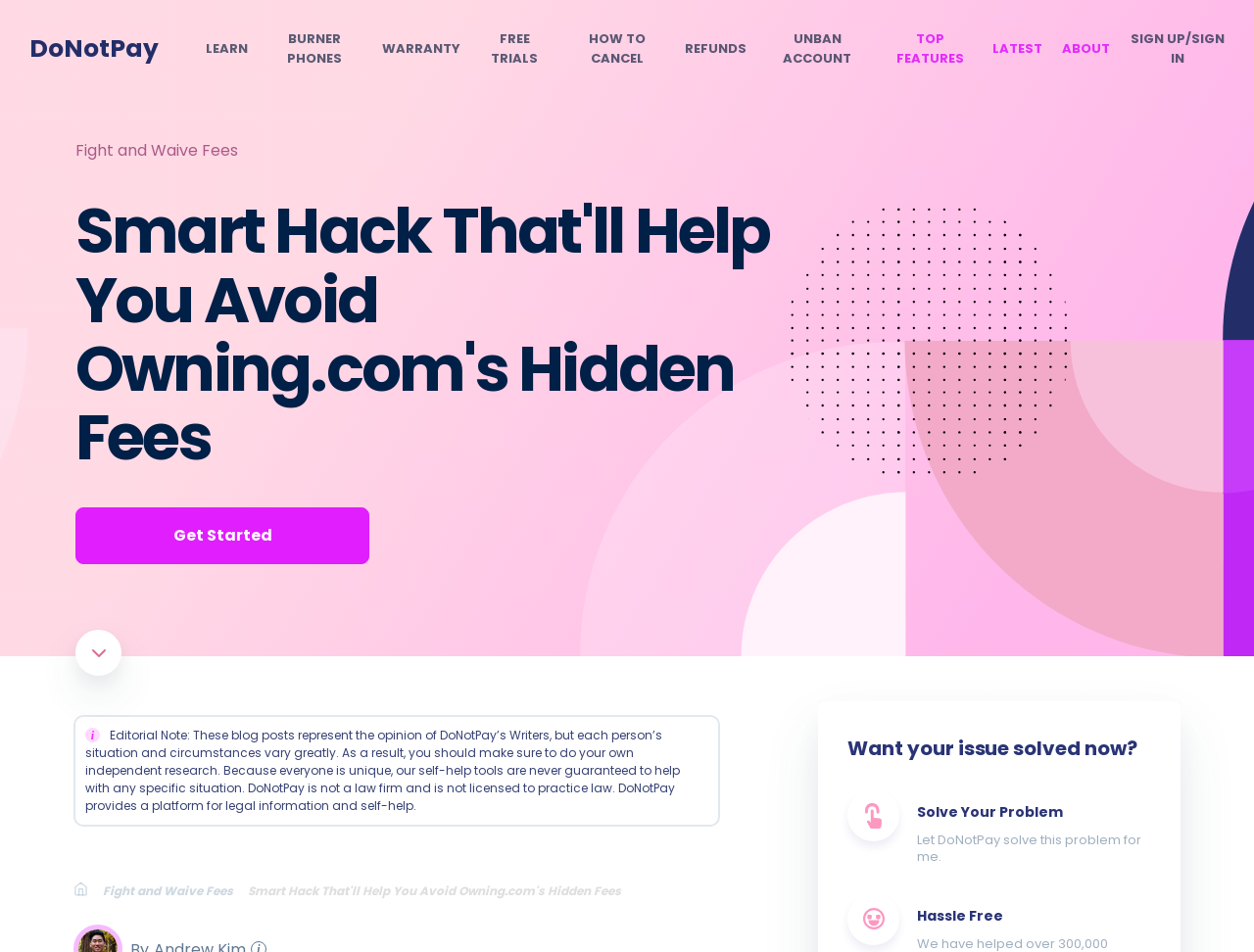Please determine the bounding box coordinates for the UI element described as: "Literature".

None